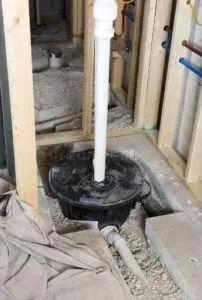What is visible on the floor of the basement?
Could you give a comprehensive explanation in response to this question?

The surroundings of the sump pump installation include exposed framing, indicating an ongoing construction or renovation project, and the floor is littered with gravel and other construction materials.